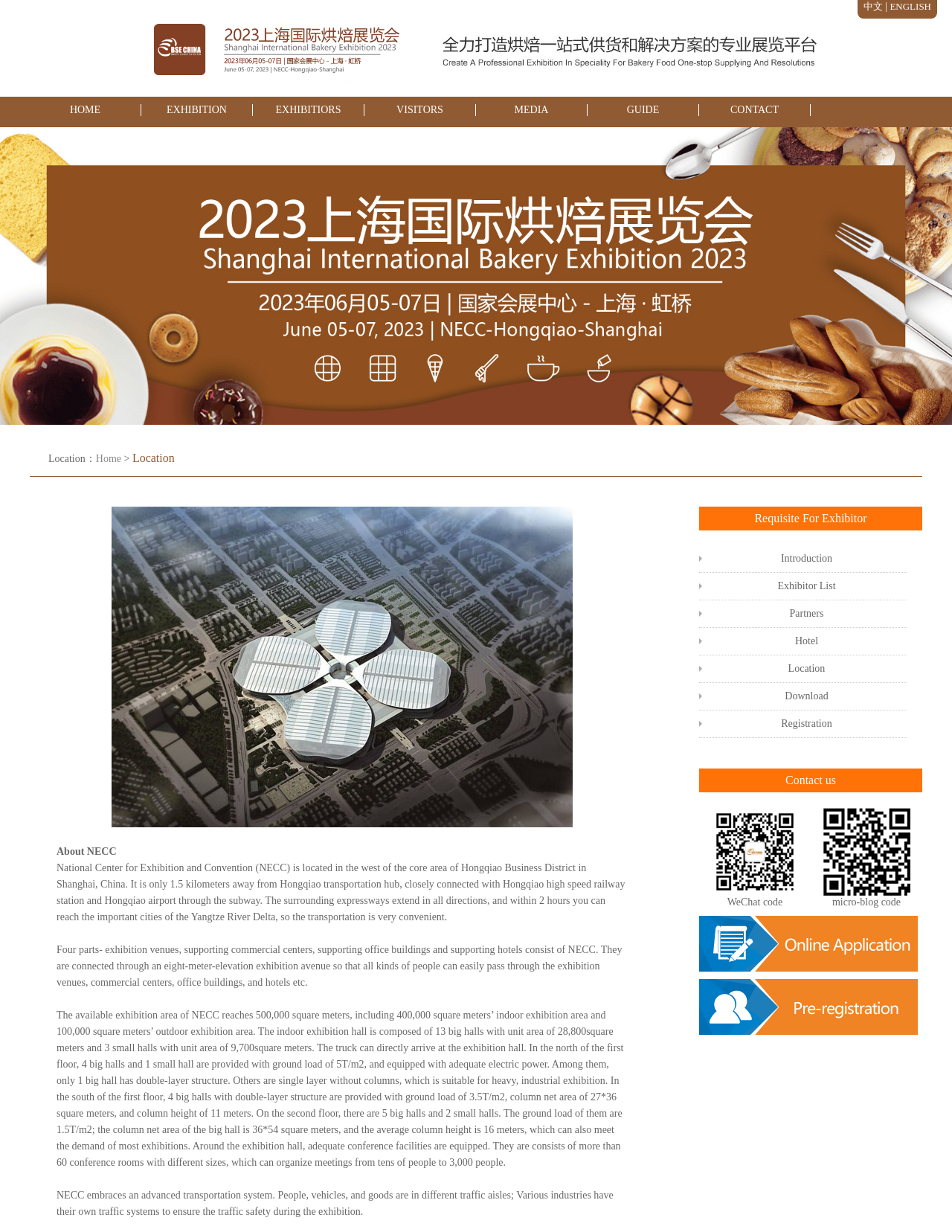What is the ground load of the big halls on the first floor in the north? Examine the screenshot and reply using just one word or a brief phrase.

5T/m2